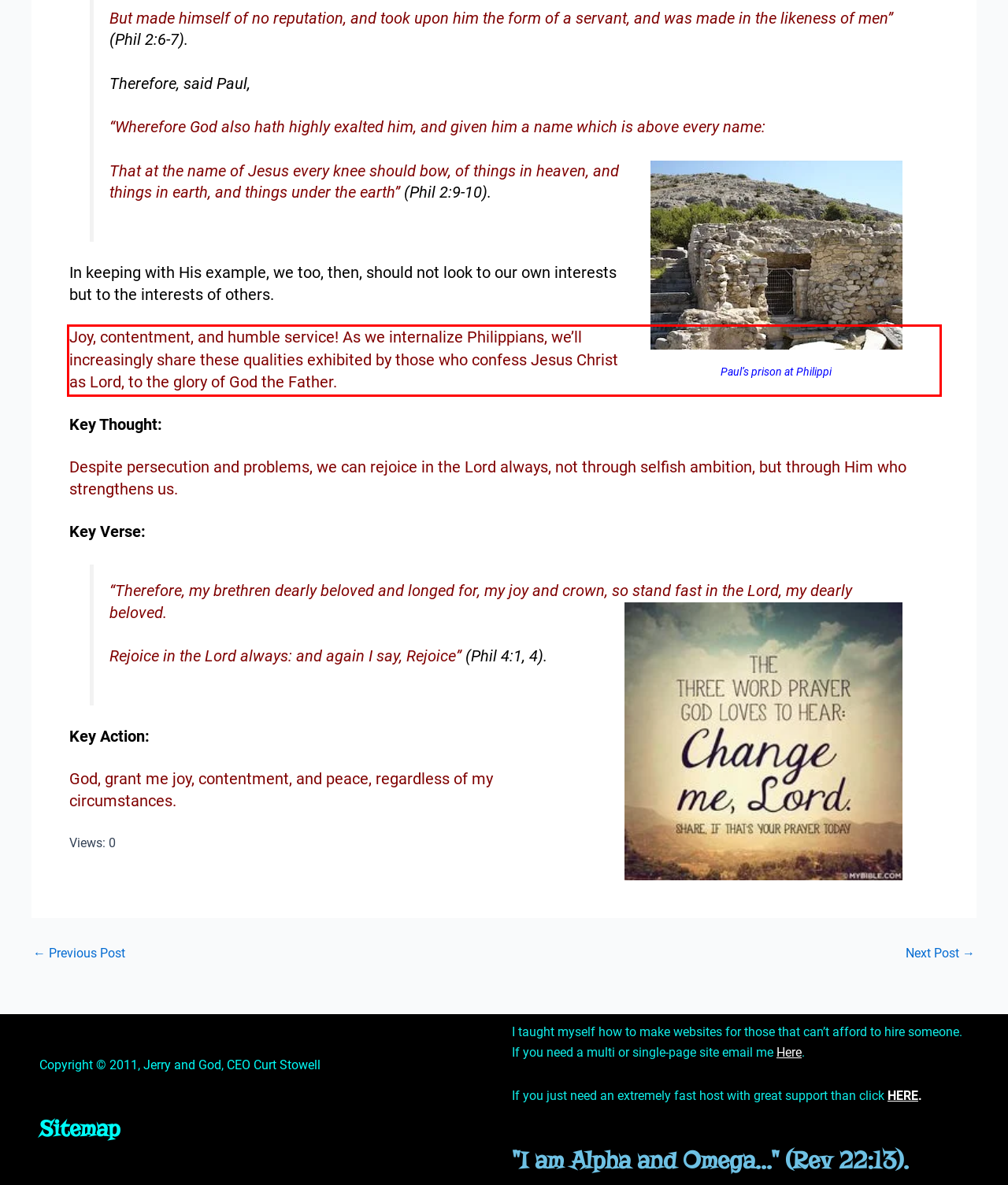Within the screenshot of the webpage, there is a red rectangle. Please recognize and generate the text content inside this red bounding box.

Joy, contentment, and humble service! As we internalize Philippians, we’ll increasingly share these qualities exhibited by those who confess Jesus Christ as Lord, to the glory of God the Father.